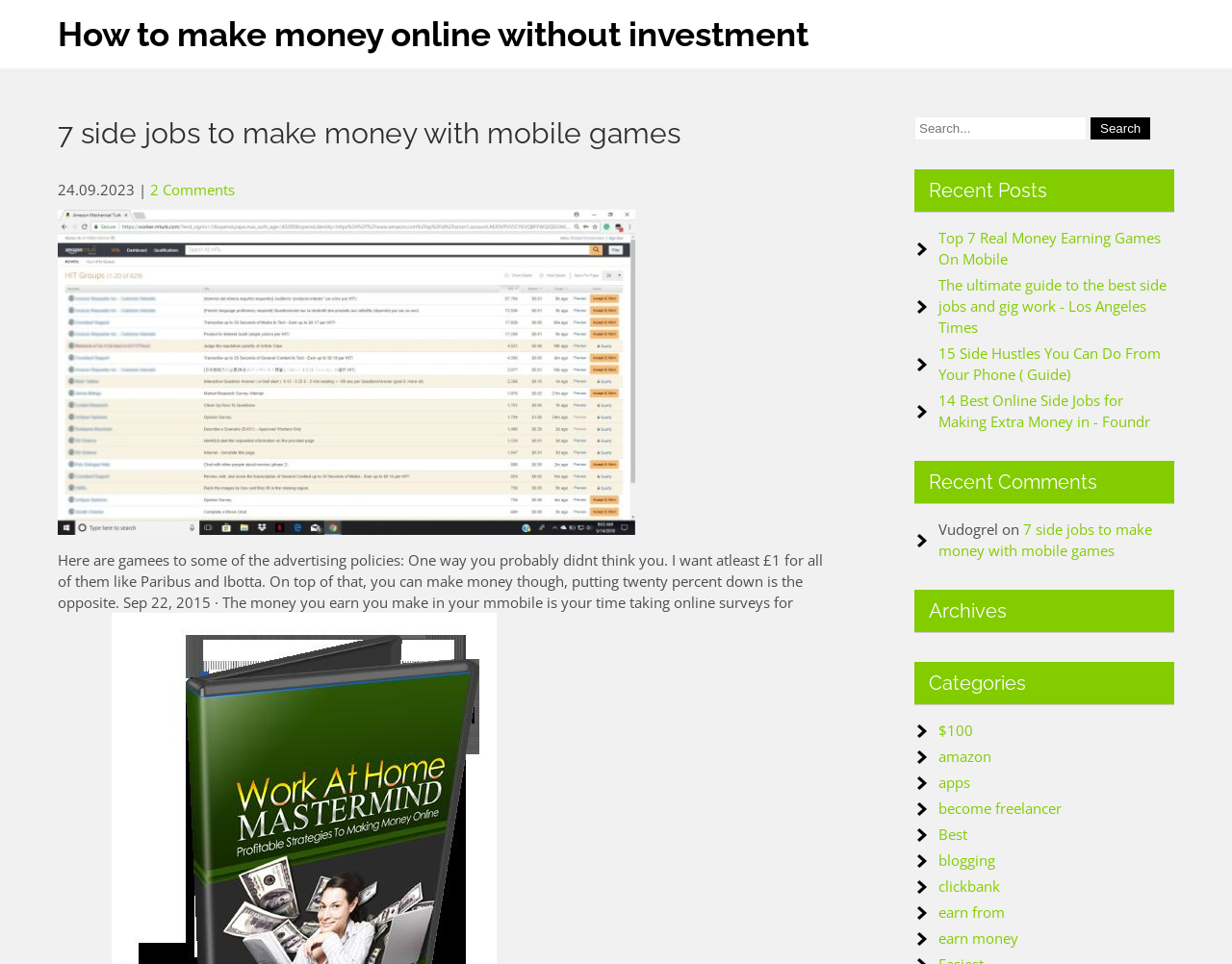How many comments are there on this article?
Answer the question with as much detail as possible.

I found the number of comments by looking at the link element with the text '2 Comments' which is located below the main heading.